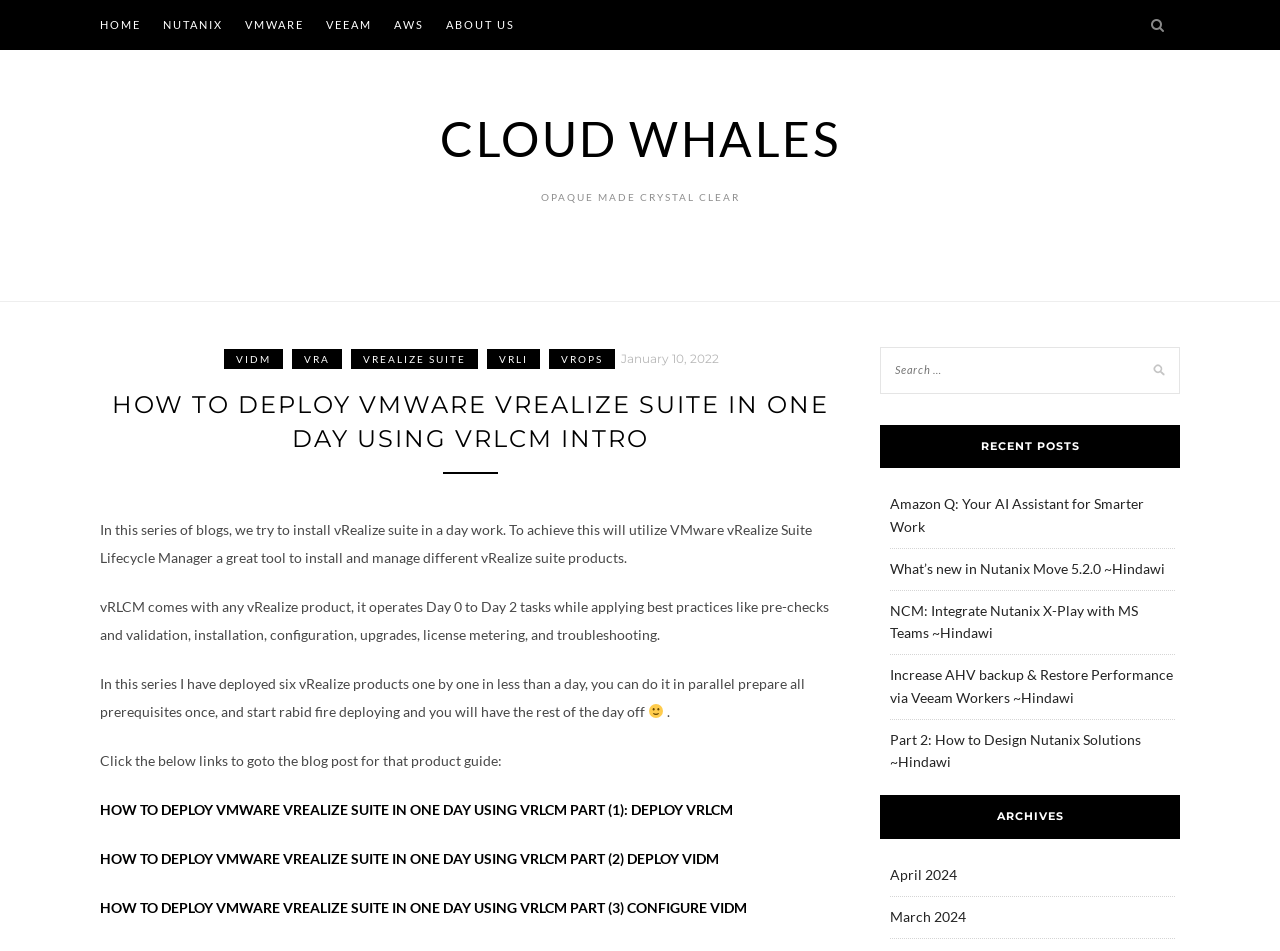From the image, can you give a detailed response to the question below:
How many vRealize products are deployed in this series?

The webpage mentions that in this series, six vRealize products are deployed one by one in less than a day, and the author suggests that readers can prepare all prerequisites once and start deploying in parallel to have the rest of the day off.